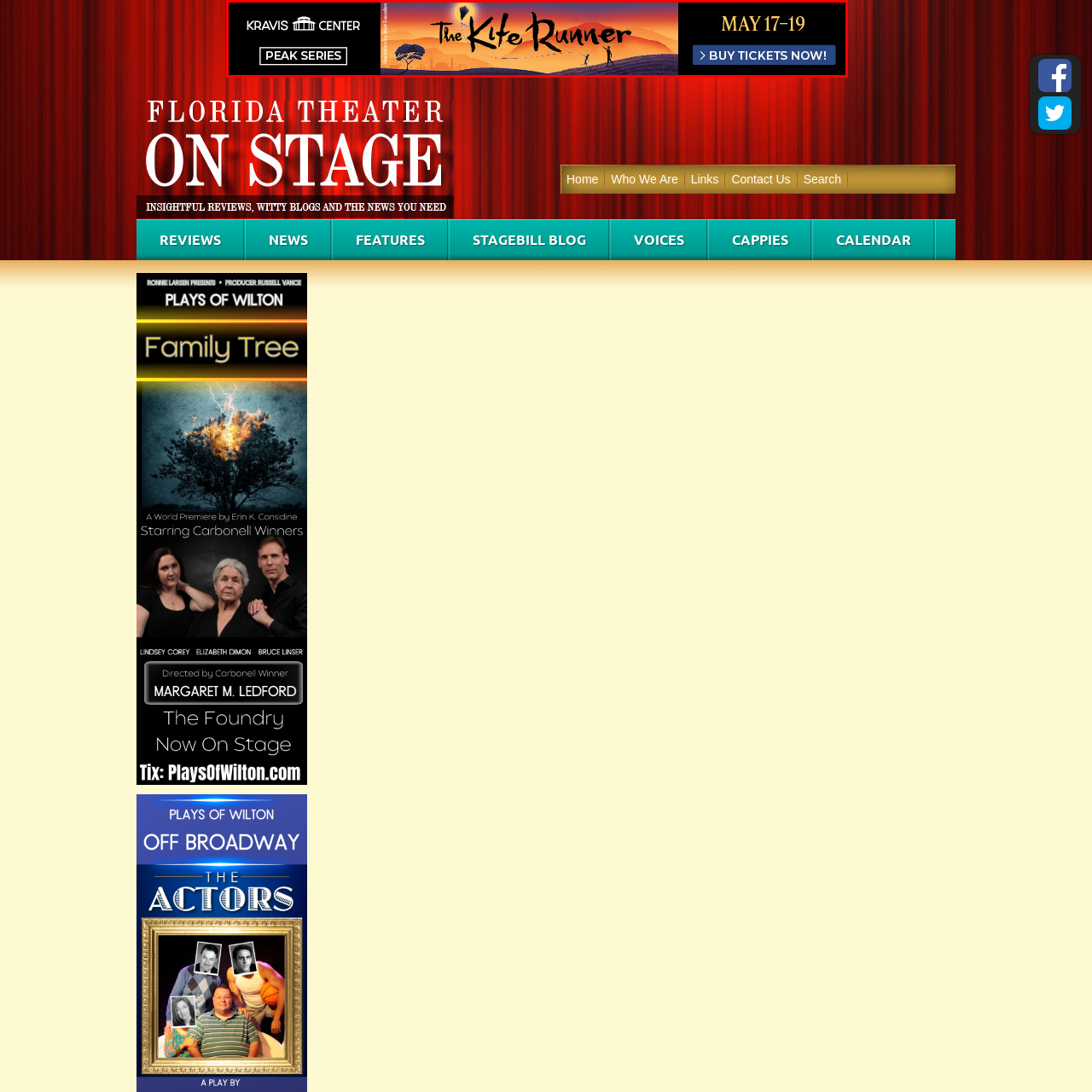When is the event scheduled to take place?
Look at the image inside the red bounding box and craft a detailed answer using the visual details you can see.

The event is scheduled to take place from May 17 to 19, as clearly mentioned on the banner, which also invites viewers to purchase tickets now.